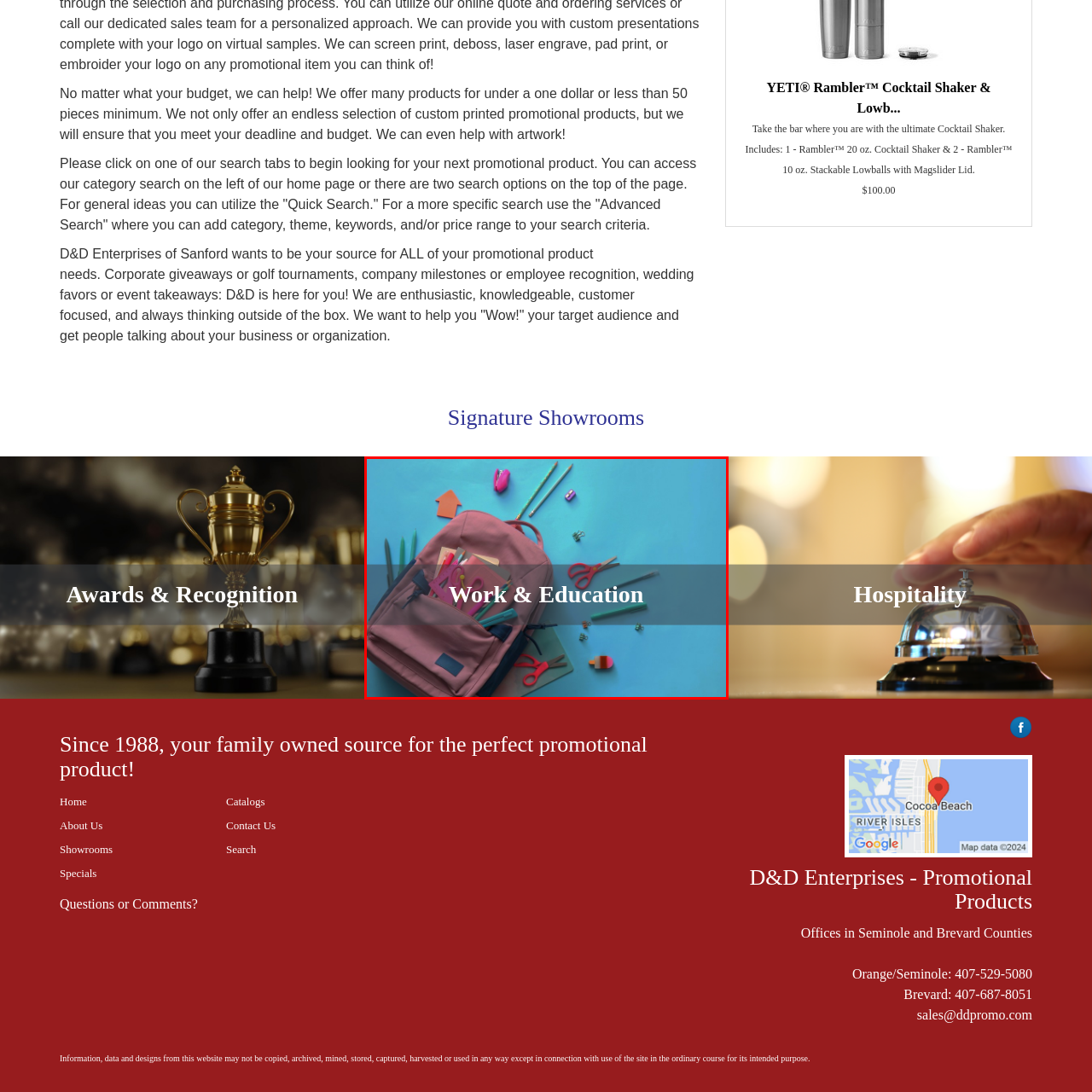What is the surface color behind the backpack?  
Focus on the image bordered by the red line and provide a detailed answer that is thoroughly based on the image's contents.

The surface color behind the backpack is bright blue because the caption describes the background as a 'bright blue surface that enhances the playful, educational theme'.